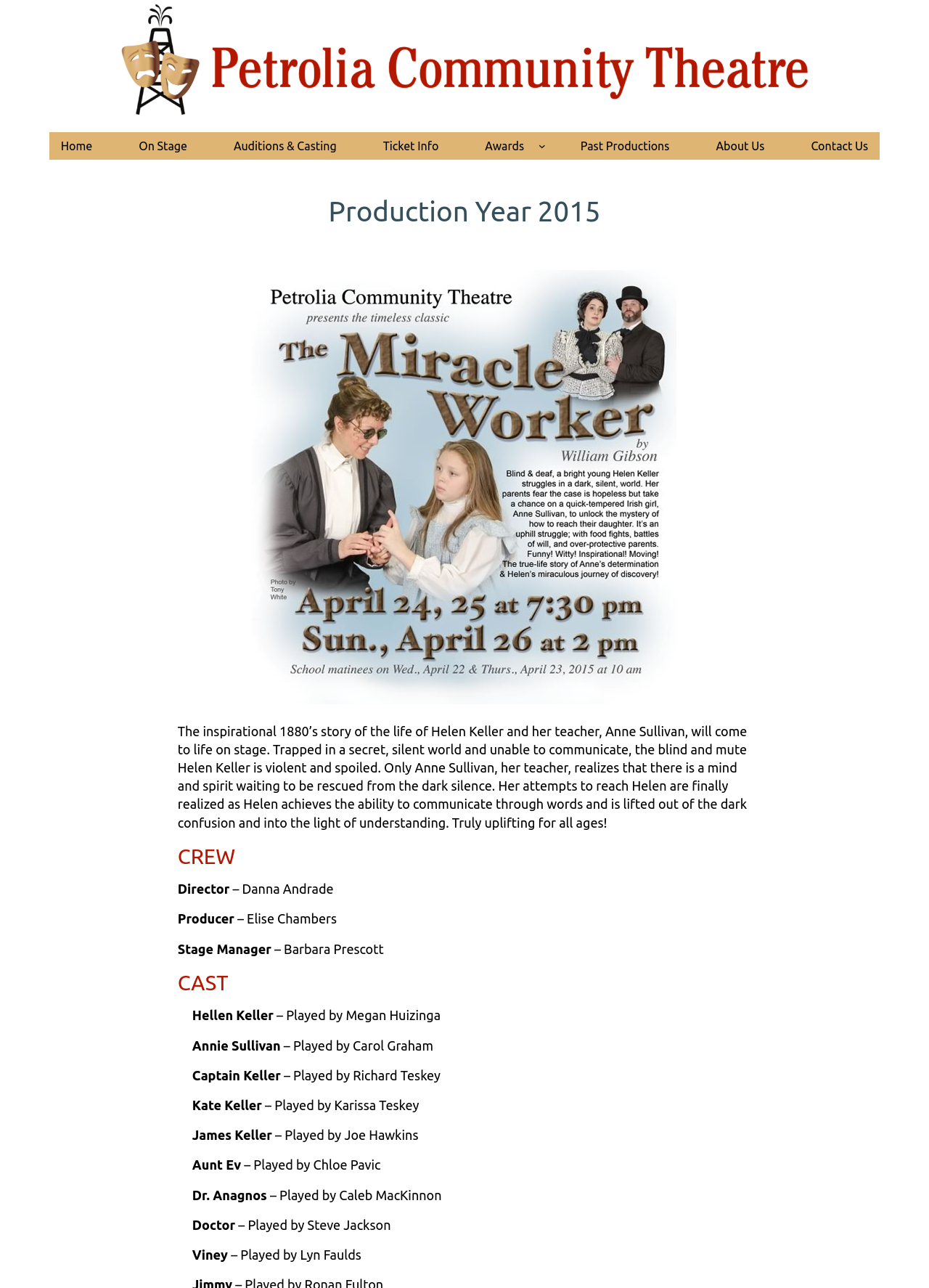Find the bounding box coordinates for the element that must be clicked to complete the instruction: "Read about the author's experience on USS Guardfish SSN612". The coordinates should be four float numbers between 0 and 1, indicated as [left, top, right, bottom].

None